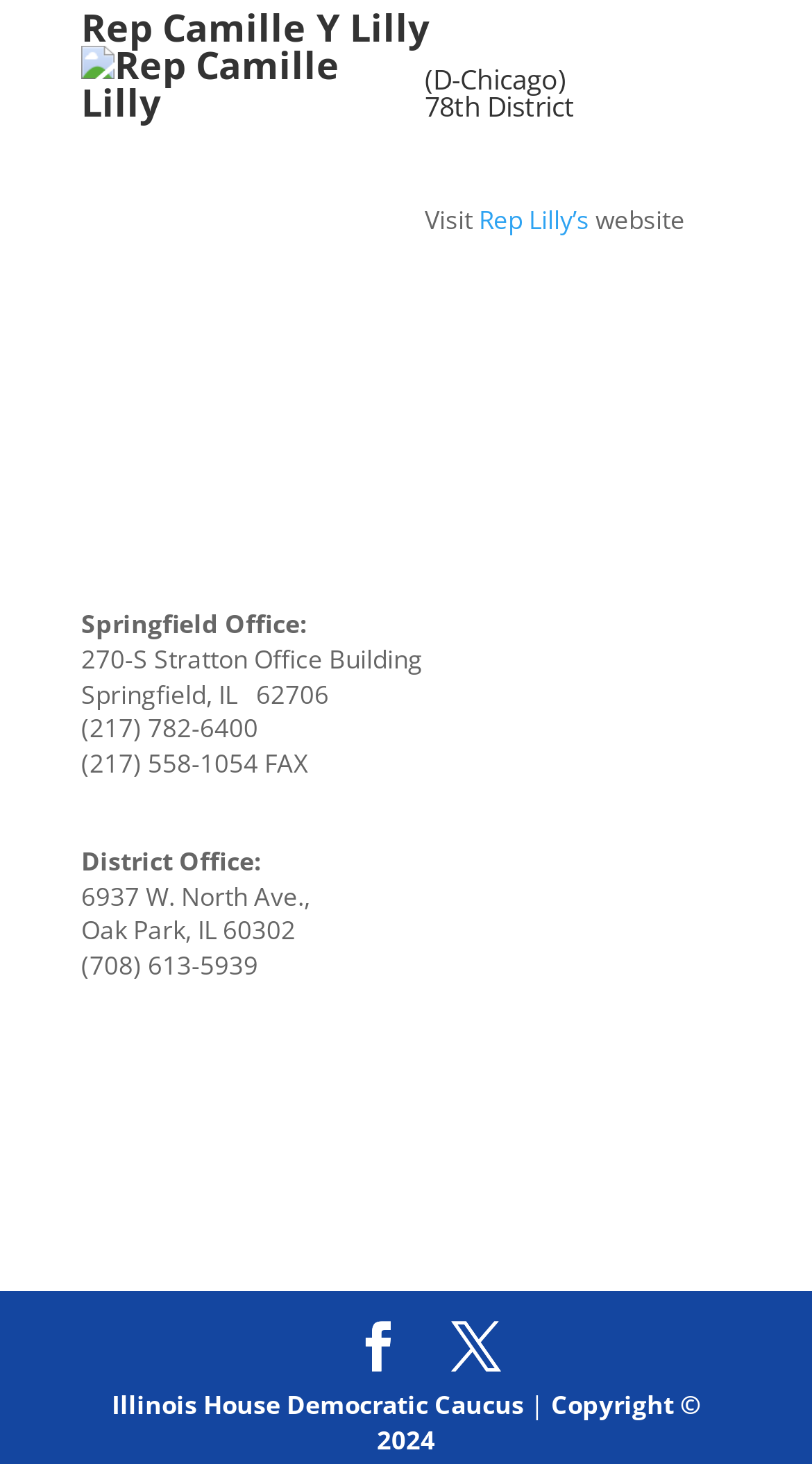What is the phone number of the Springfield Office?
Analyze the screenshot and provide a detailed answer to the question.

The phone number of the Springfield Office is obtained from the StaticText element '(217) 782-6400' which is located below the 'Springfield Office:' label.